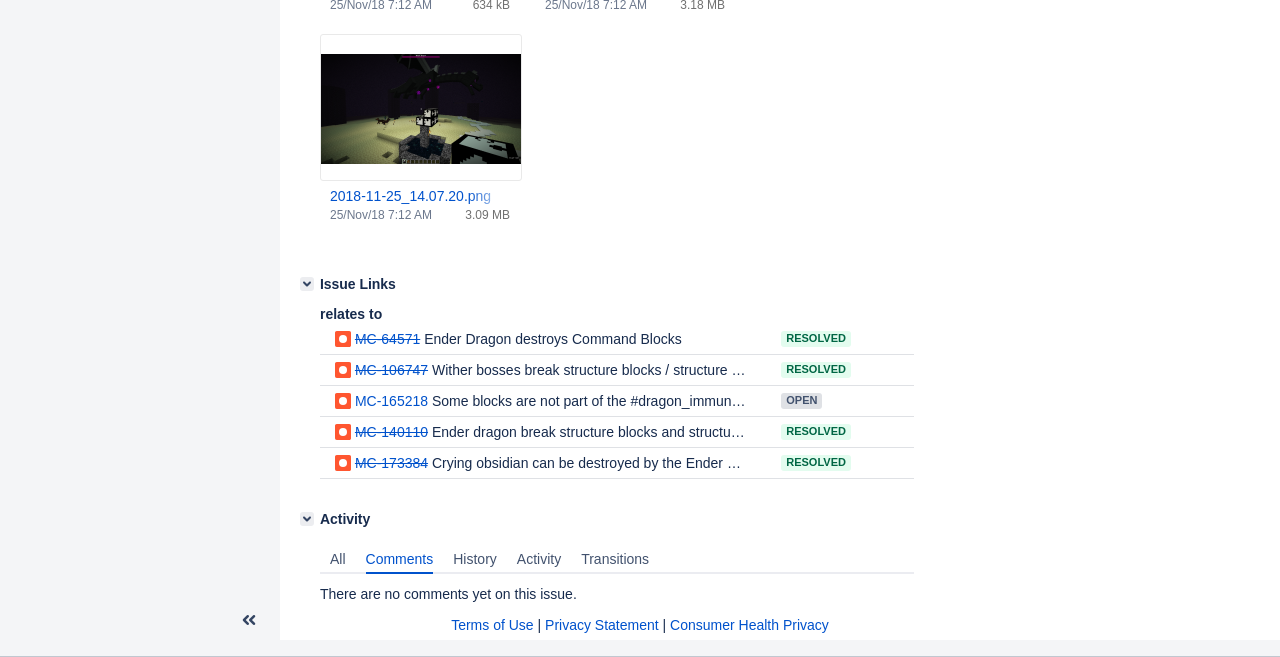Provide the bounding box coordinates of the HTML element described by the text: "Privacy Statement". The coordinates should be in the format [left, top, right, bottom] with values between 0 and 1.

[0.426, 0.939, 0.515, 0.963]